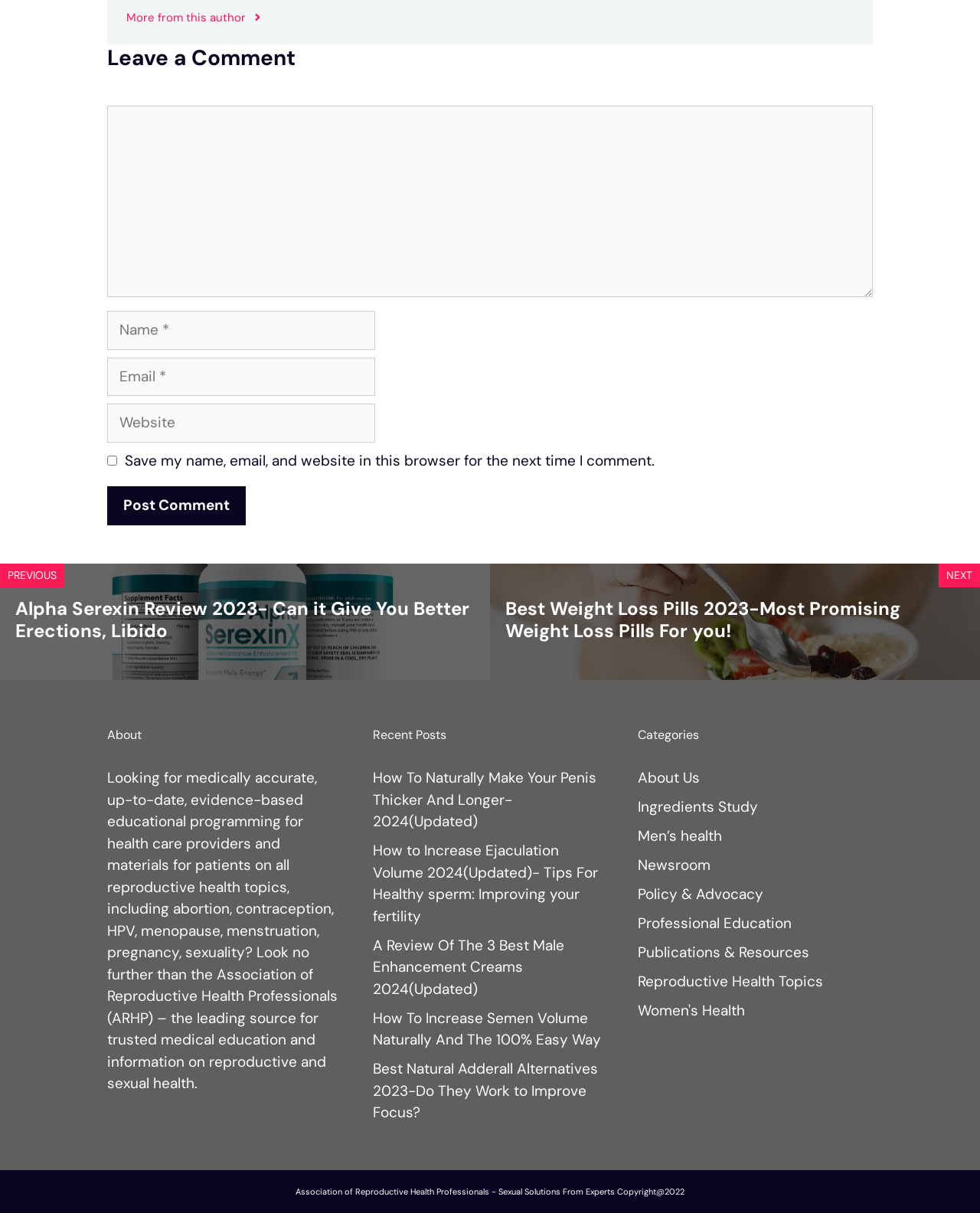What is the name of the organization mentioned on the webpage?
Using the screenshot, give a one-word or short phrase answer.

Association of Reproductive Health Professionals